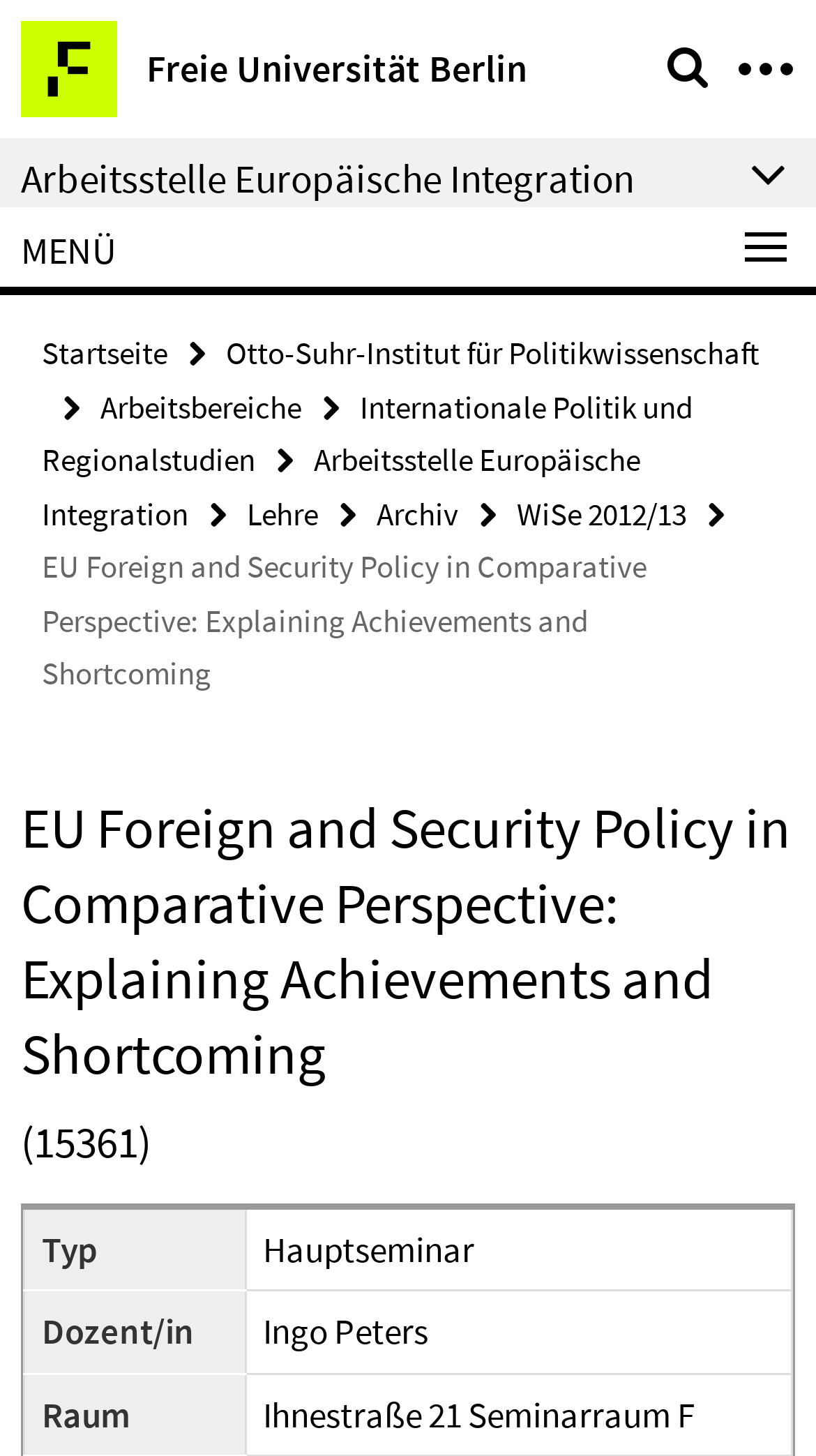Determine the bounding box coordinates for the element that should be clicked to follow this instruction: "go to Freie Universität Berlin". The coordinates should be given as four float numbers between 0 and 1, in the format [left, top, right, bottom].

[0.026, 0.014, 0.646, 0.08]